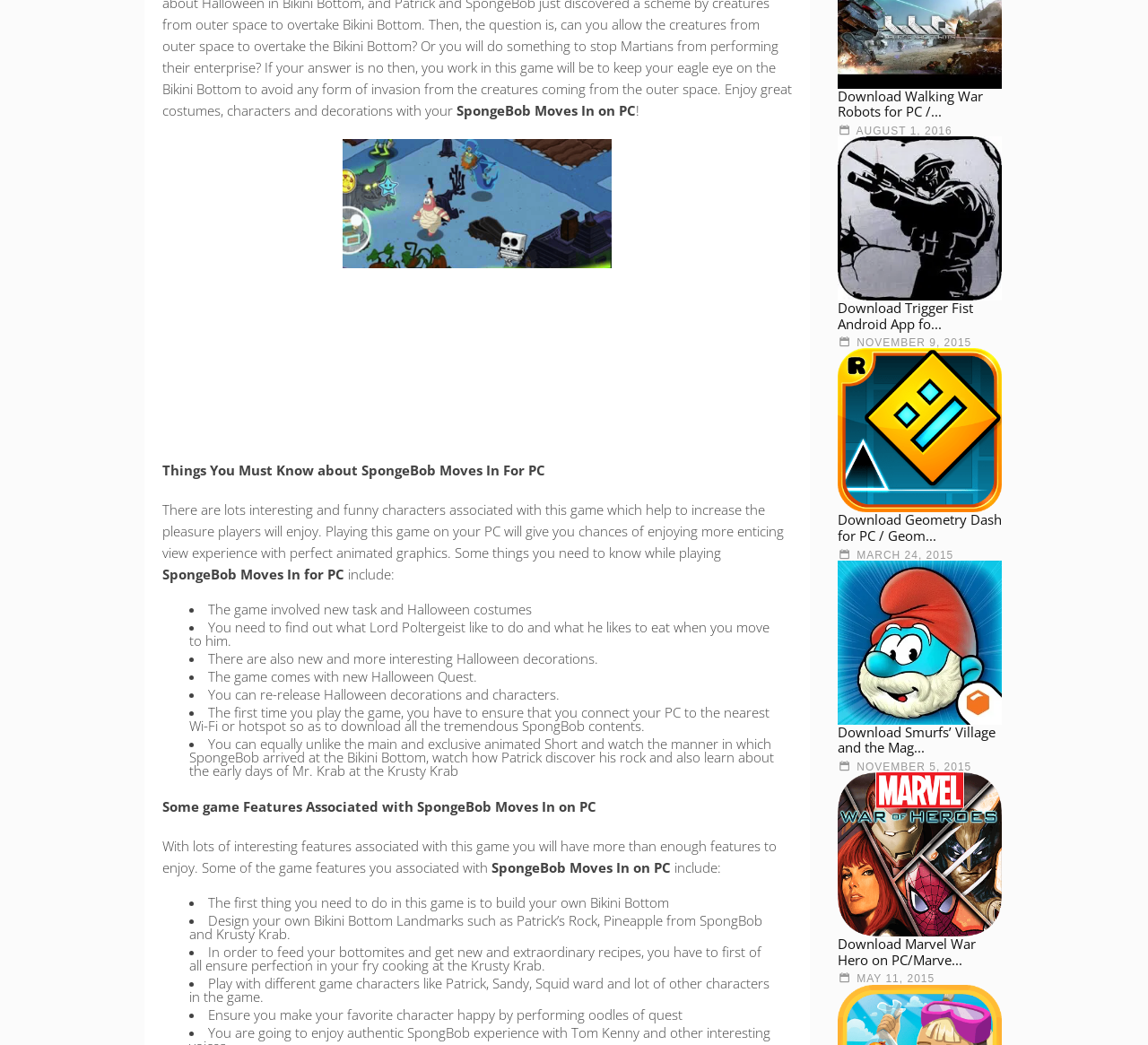Identify the bounding box coordinates for the region of the element that should be clicked to carry out the instruction: "Read the article about things you must know about SpongeBob Moves In for PC". The bounding box coordinates should be four float numbers between 0 and 1, i.e., [left, top, right, bottom].

[0.141, 0.441, 0.475, 0.458]